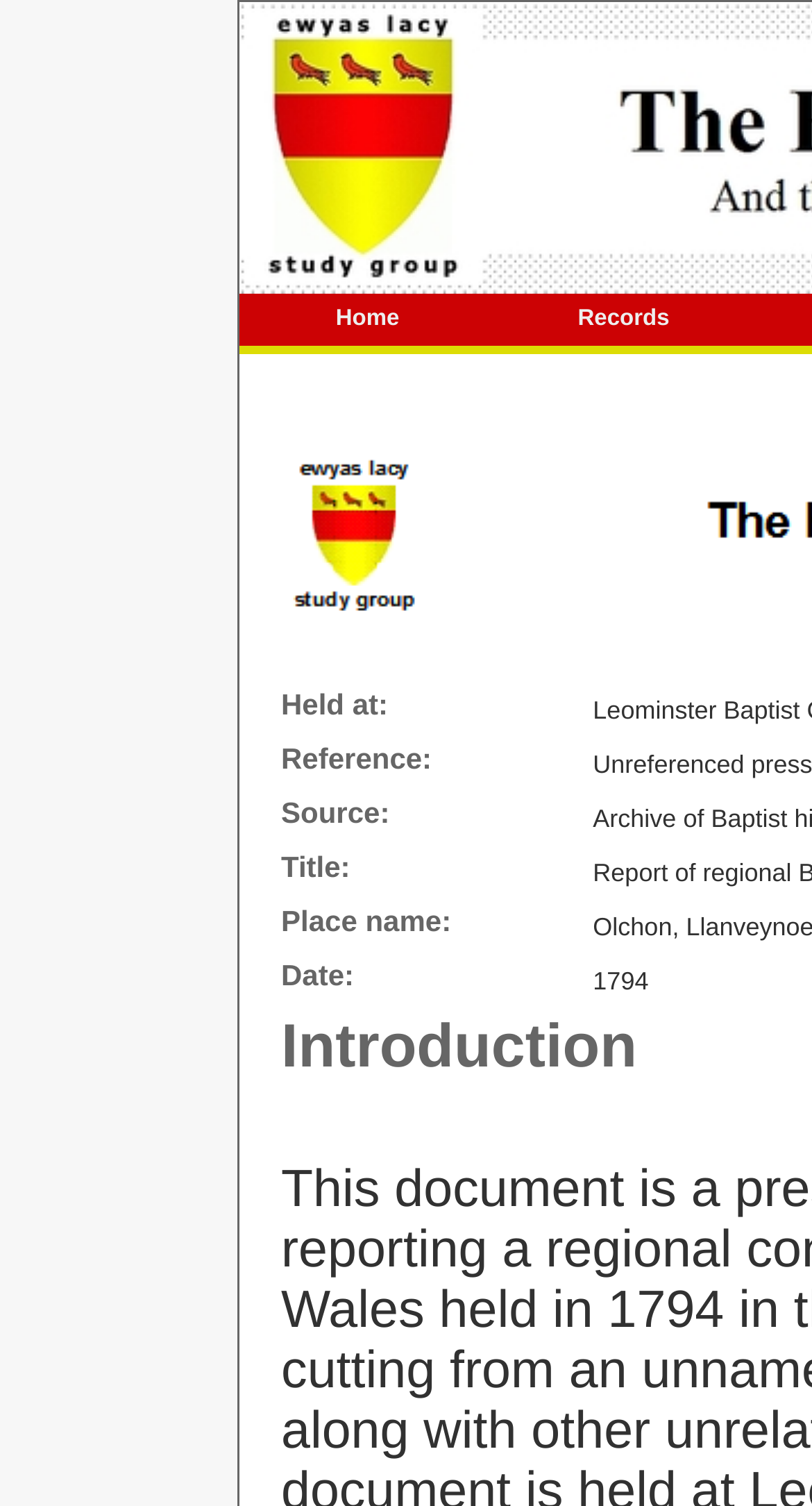What is the purpose of the 'Records' link?
Examine the image and provide an in-depth answer to the question.

Based on the context of the webpage, which appears to be a report of a regional Baptist convention, I infer that the 'Records' link is intended to provide access to records related to the convention.